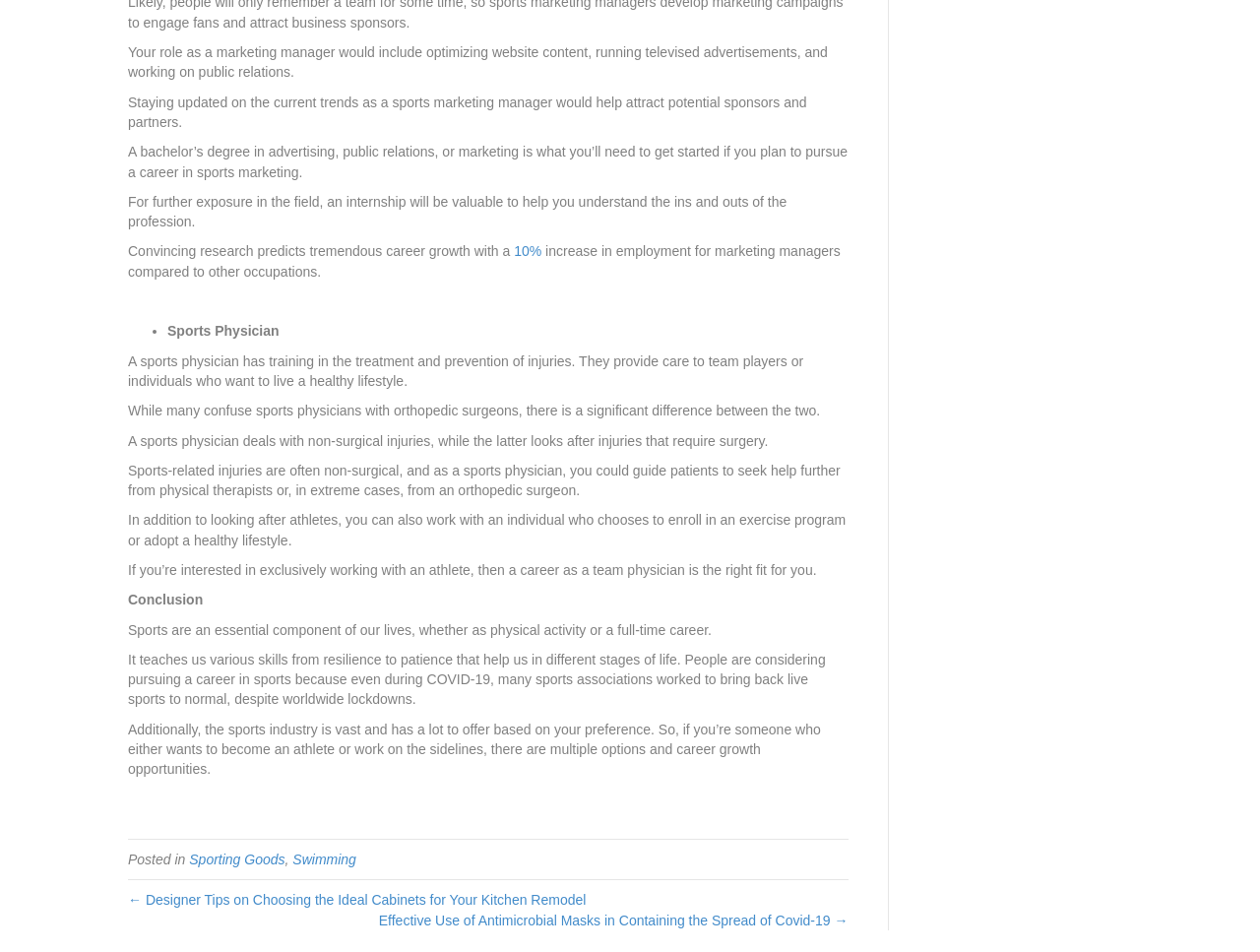Given the element description "Sporting Goods", identify the bounding box of the corresponding UI element.

[0.15, 0.894, 0.226, 0.911]